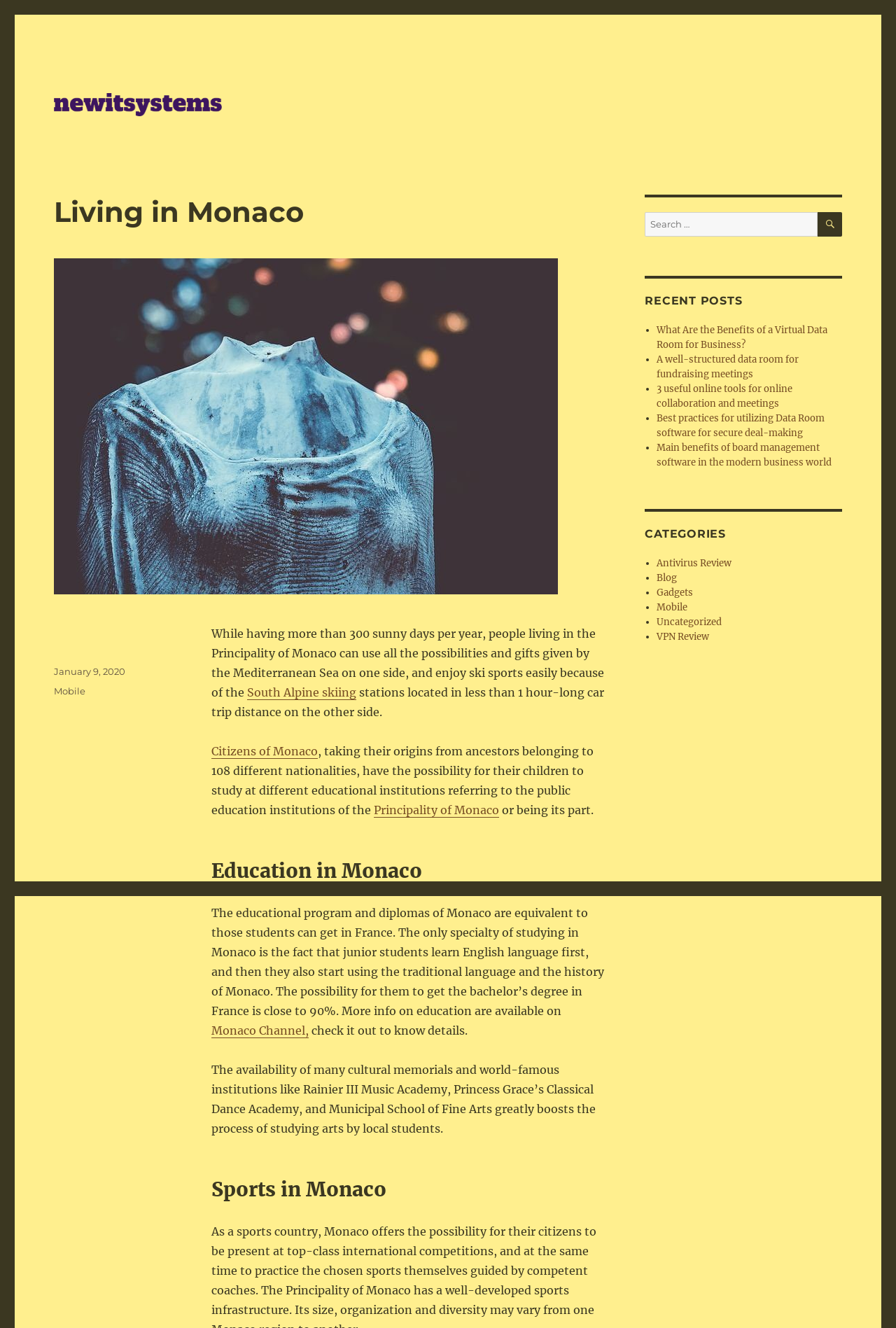Identify and provide the bounding box coordinates of the UI element described: "parent_node: {} title="Code Block"". The coordinates should be formatted as [left, top, right, bottom], with each number being a float between 0 and 1.

None